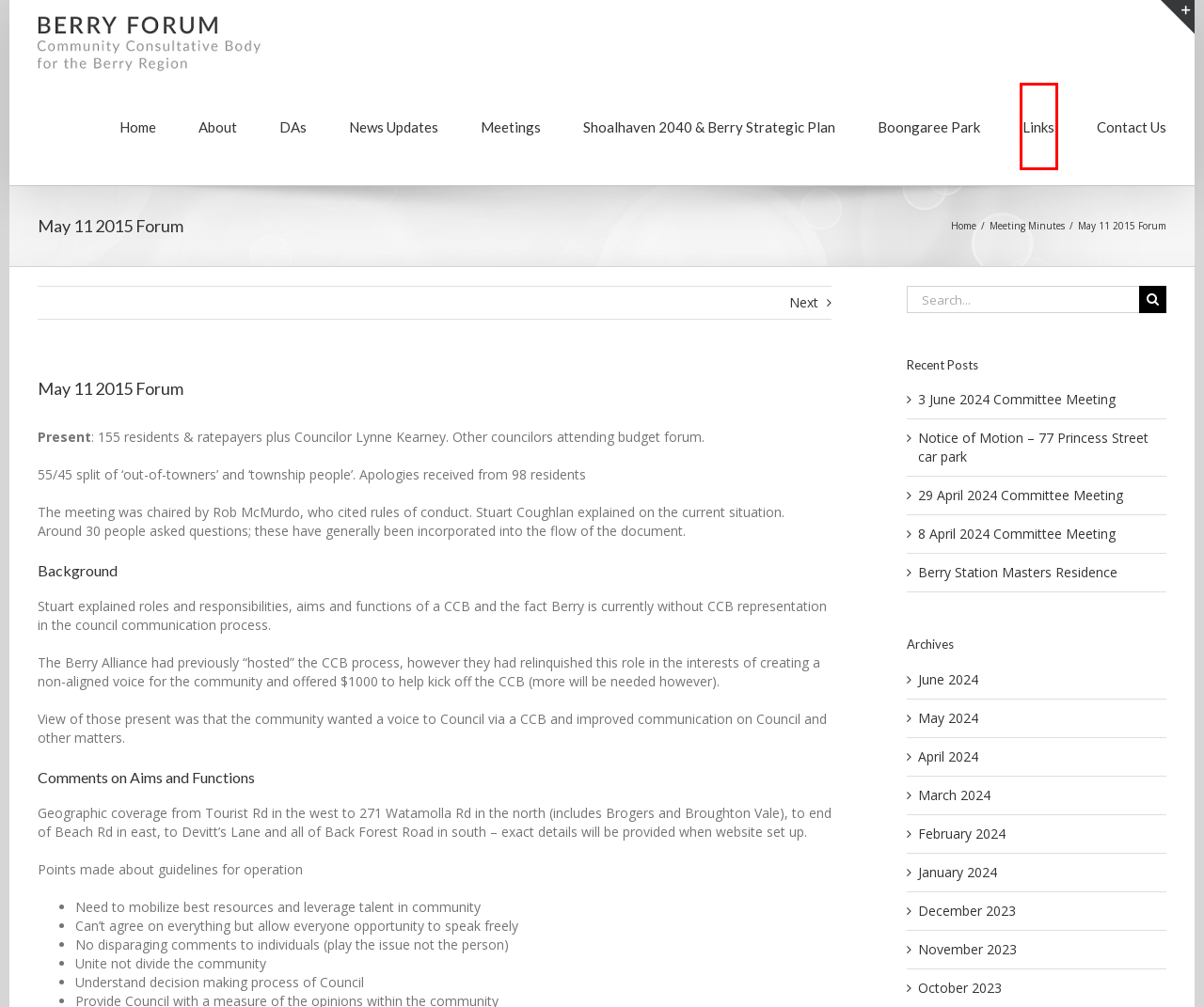You have a screenshot showing a webpage with a red bounding box around a UI element. Choose the webpage description that best matches the new page after clicking the highlighted element. Here are the options:
A. February 2018 – Berry Forum
B. Links – Berry Forum
C. June 2019 – Berry Forum
D. March 2016 – Berry Forum
E. Berry Forum – Community Consultative Body for the Berry Region
F. May 2015 – Berry Forum
G. April 2016 – Berry Forum
H. News Updates – Berry Forum

B